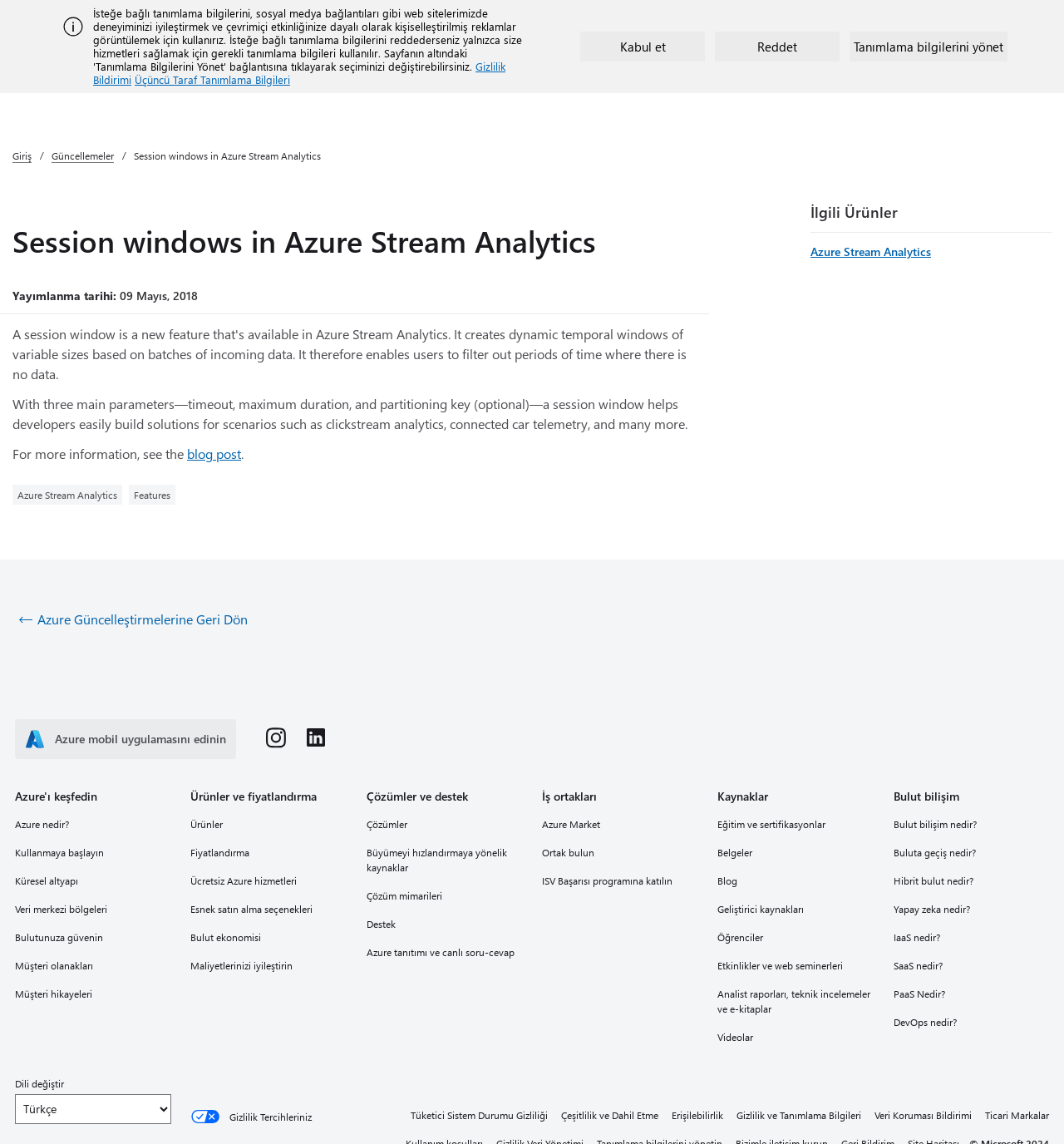What can be found in the 'Ürünler ve fiyatlandırma' section?
Based on the visual content, answer with a single word or a brief phrase.

Products and pricing information